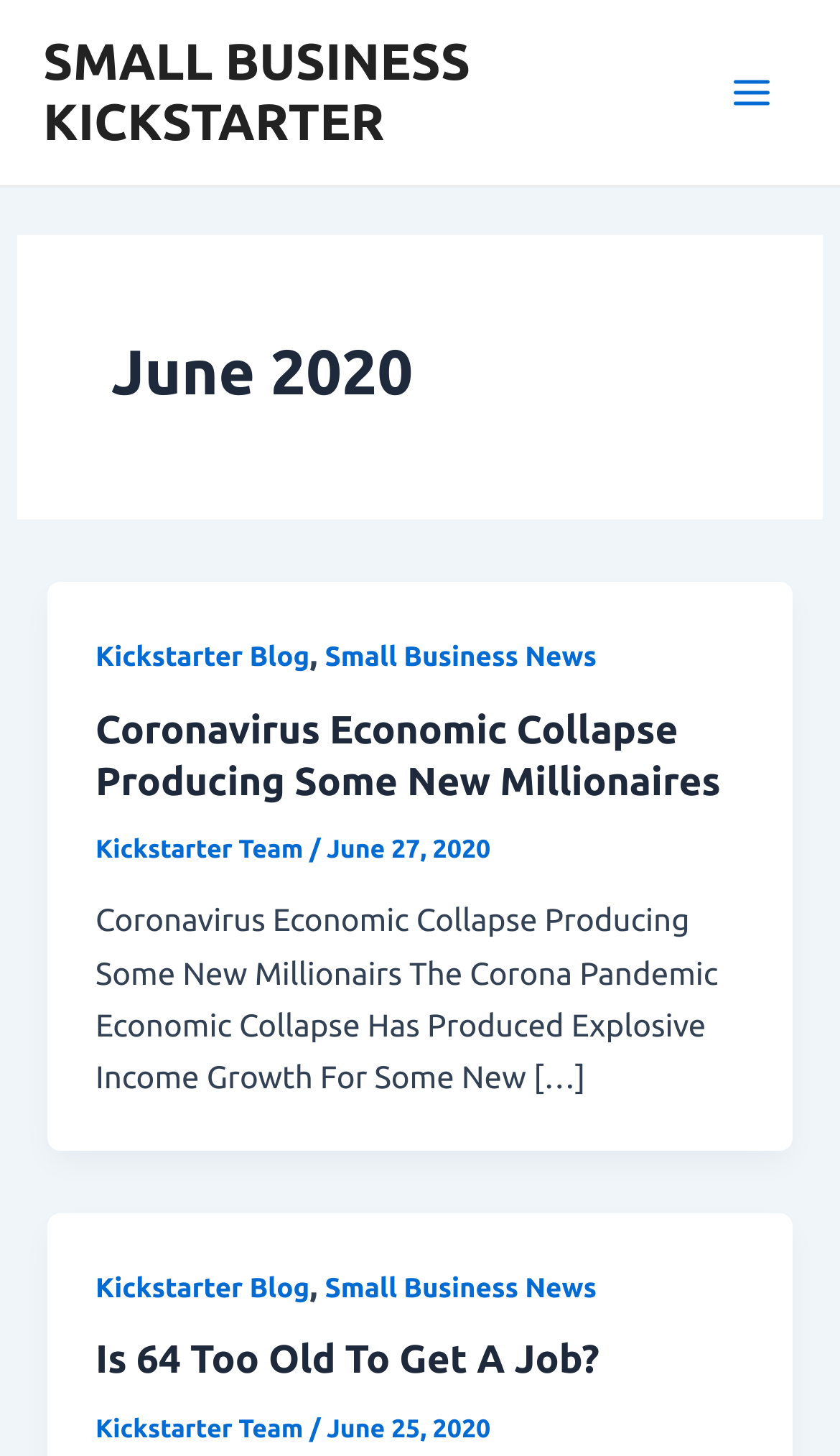Use a single word or phrase to answer the question: 
What is the main topic of the webpage?

Small Business